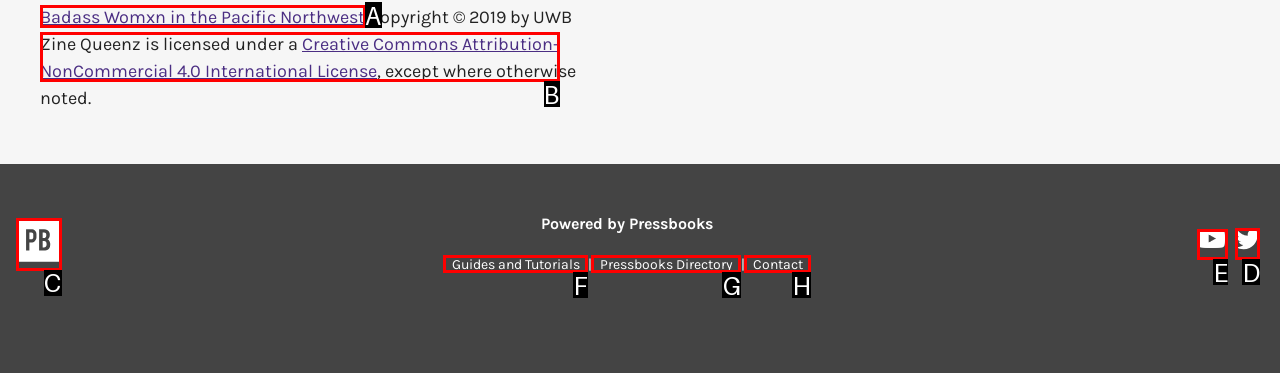From the choices given, find the HTML element that matches this description: Contact. Answer with the letter of the selected option directly.

H